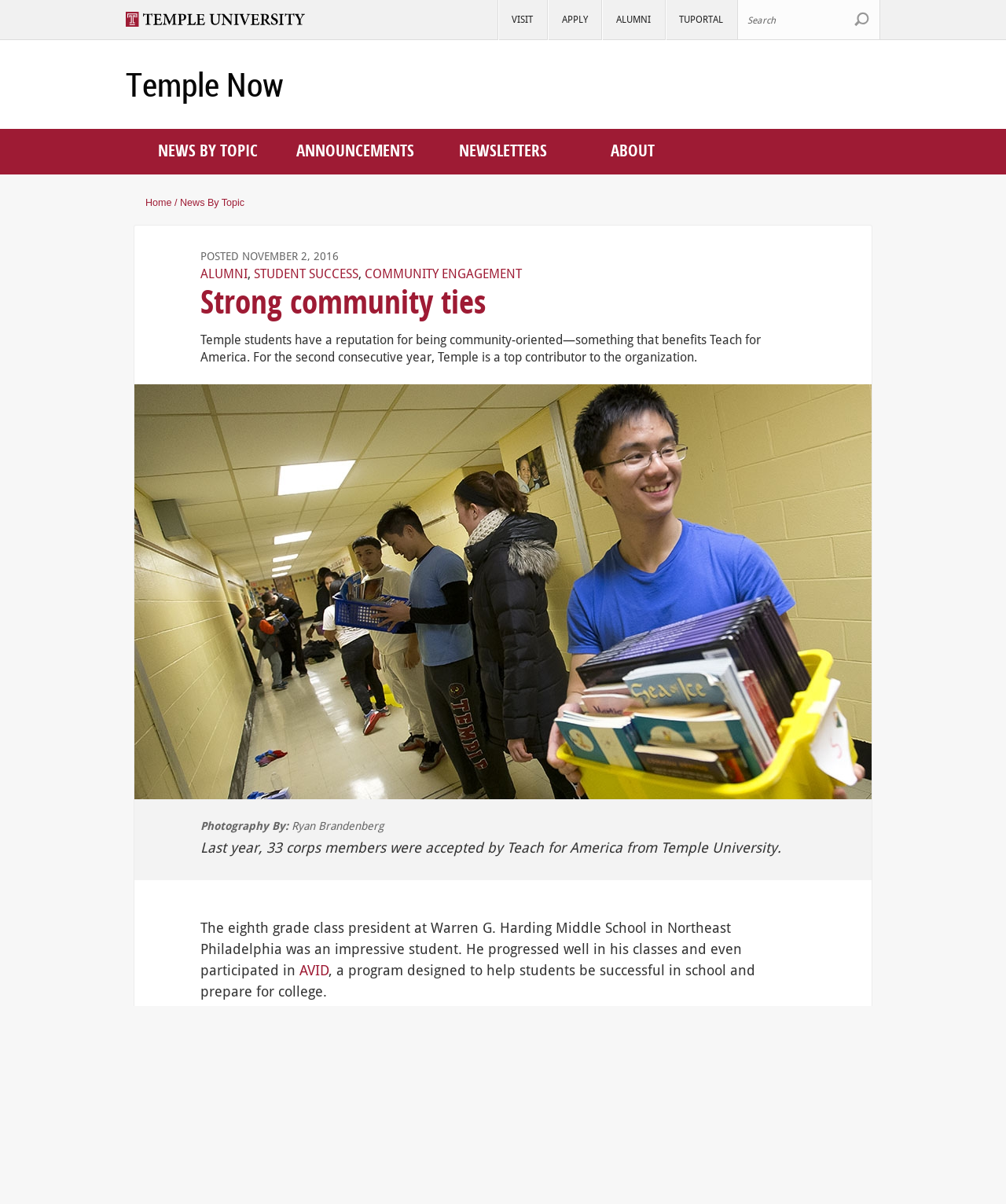Identify the bounding box coordinates of the area you need to click to perform the following instruction: "Search Site".

[0.733, 0.0, 0.875, 0.033]